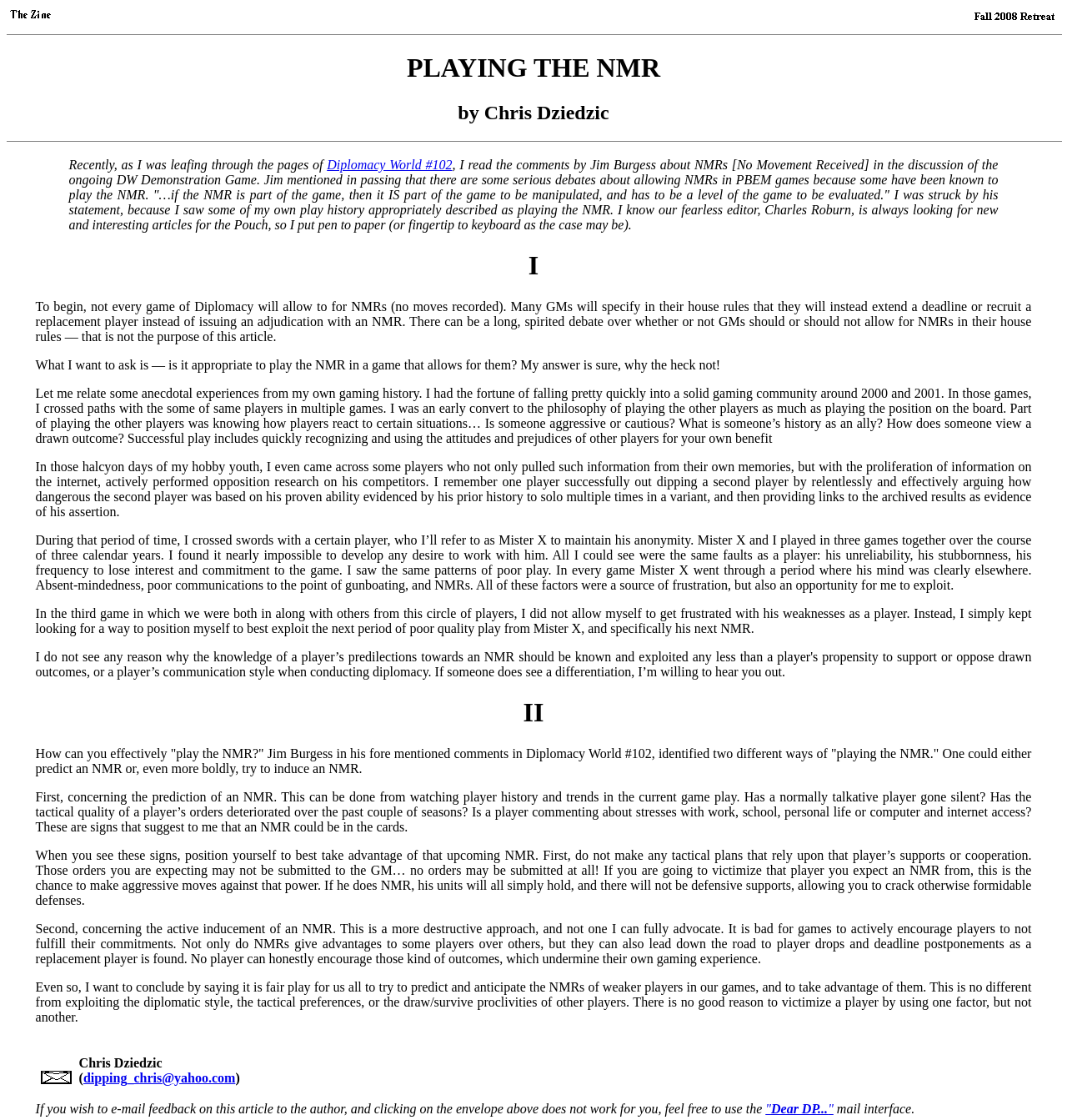Who is the author of the article?
Refer to the image and provide a one-word or short phrase answer.

Chris Dziedzic